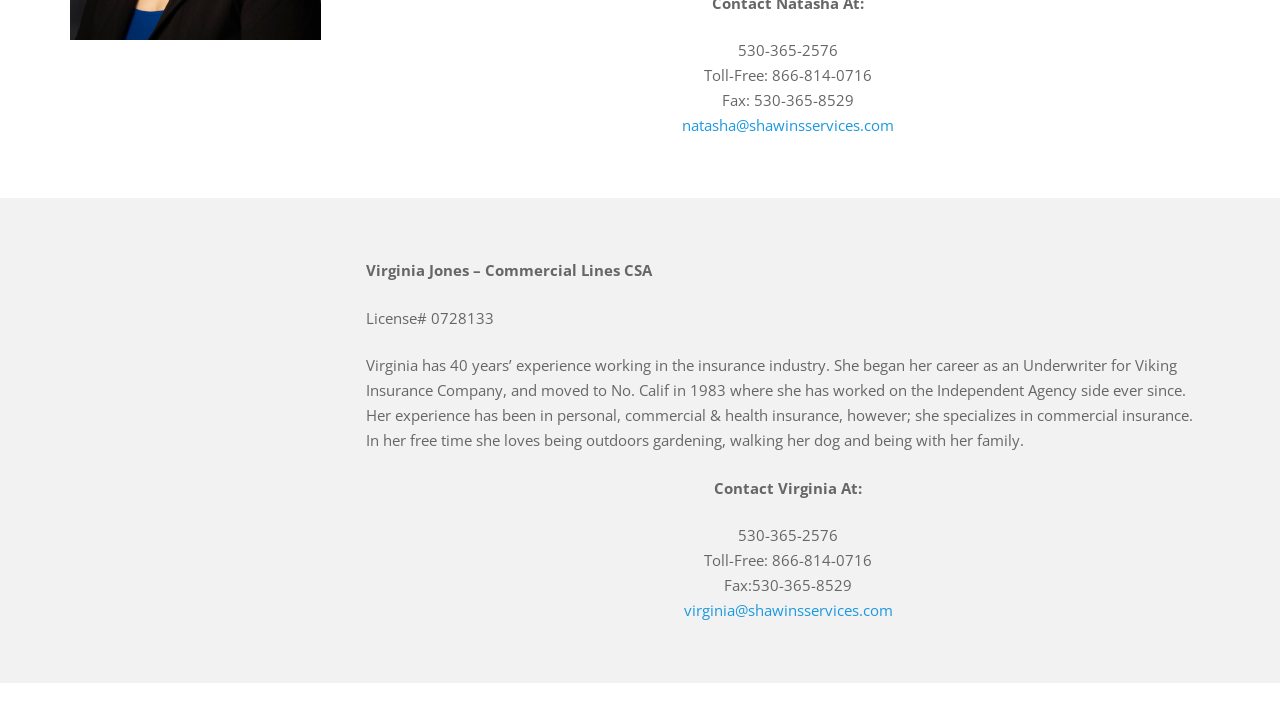What does Virginia enjoy doing in her free time?
Based on the image, answer the question in a detailed manner.

According to the webpage, Virginia loves being outdoors, gardening, walking her dog, and being with her family in her free time.